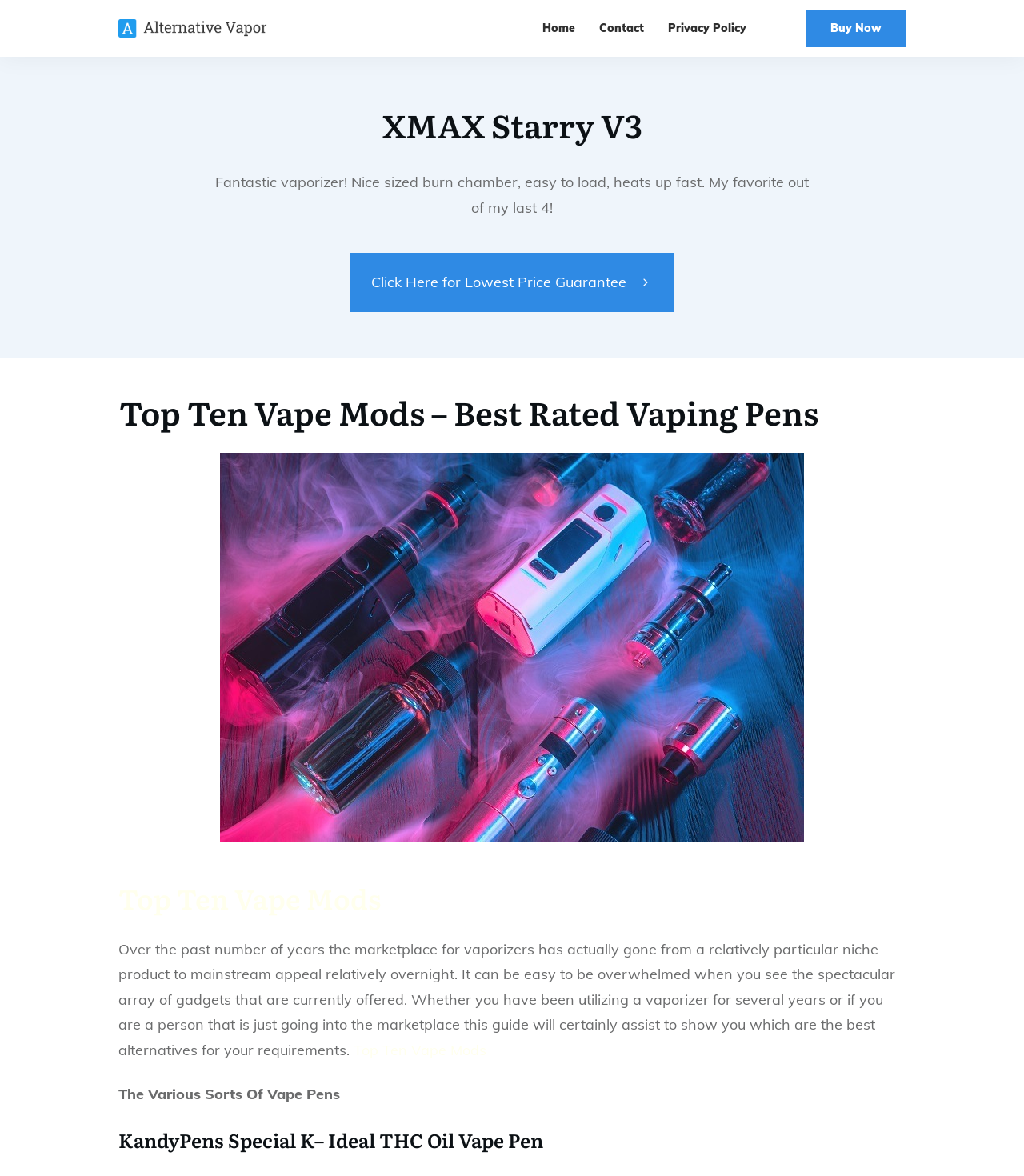Determine which piece of text is the heading of the webpage and provide it.

XMAX Starry V3